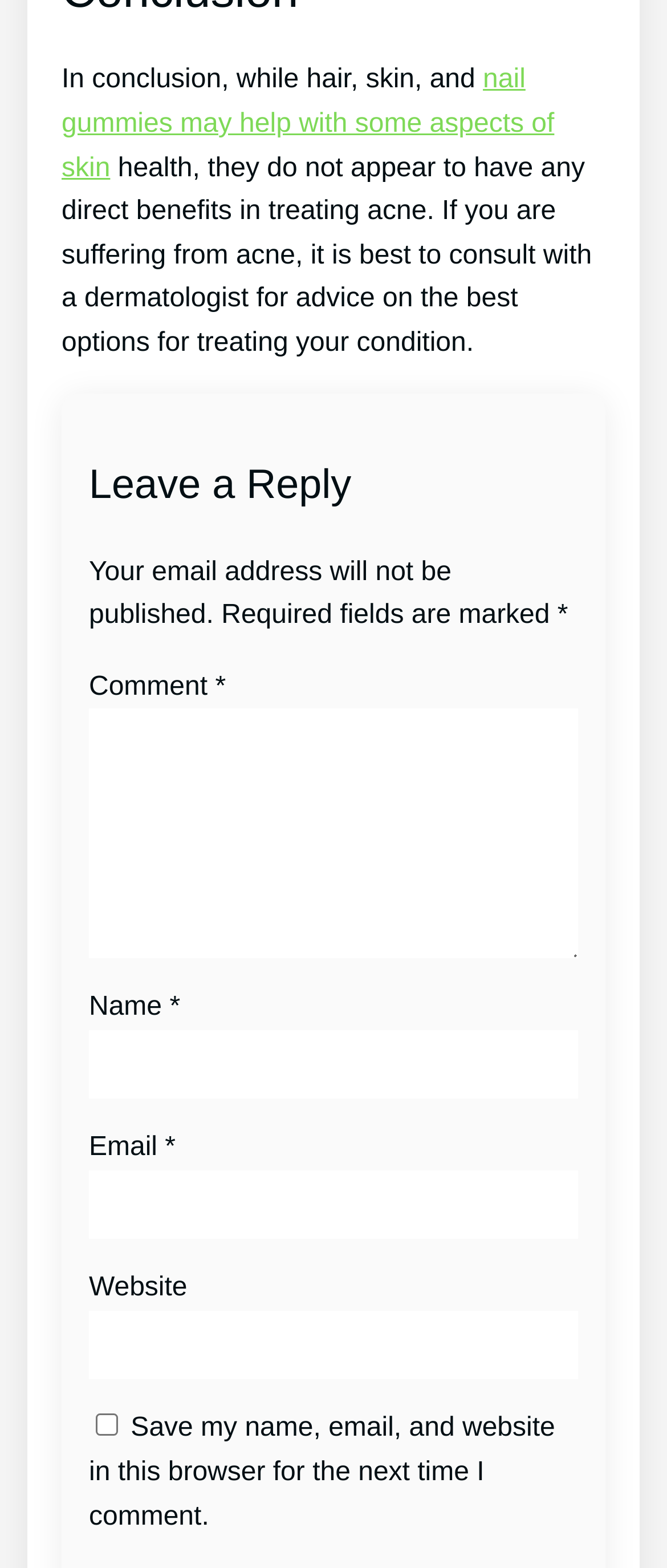Respond to the question below with a concise word or phrase:
What is the purpose of the checkbox at the bottom of the comment form?

To save user information